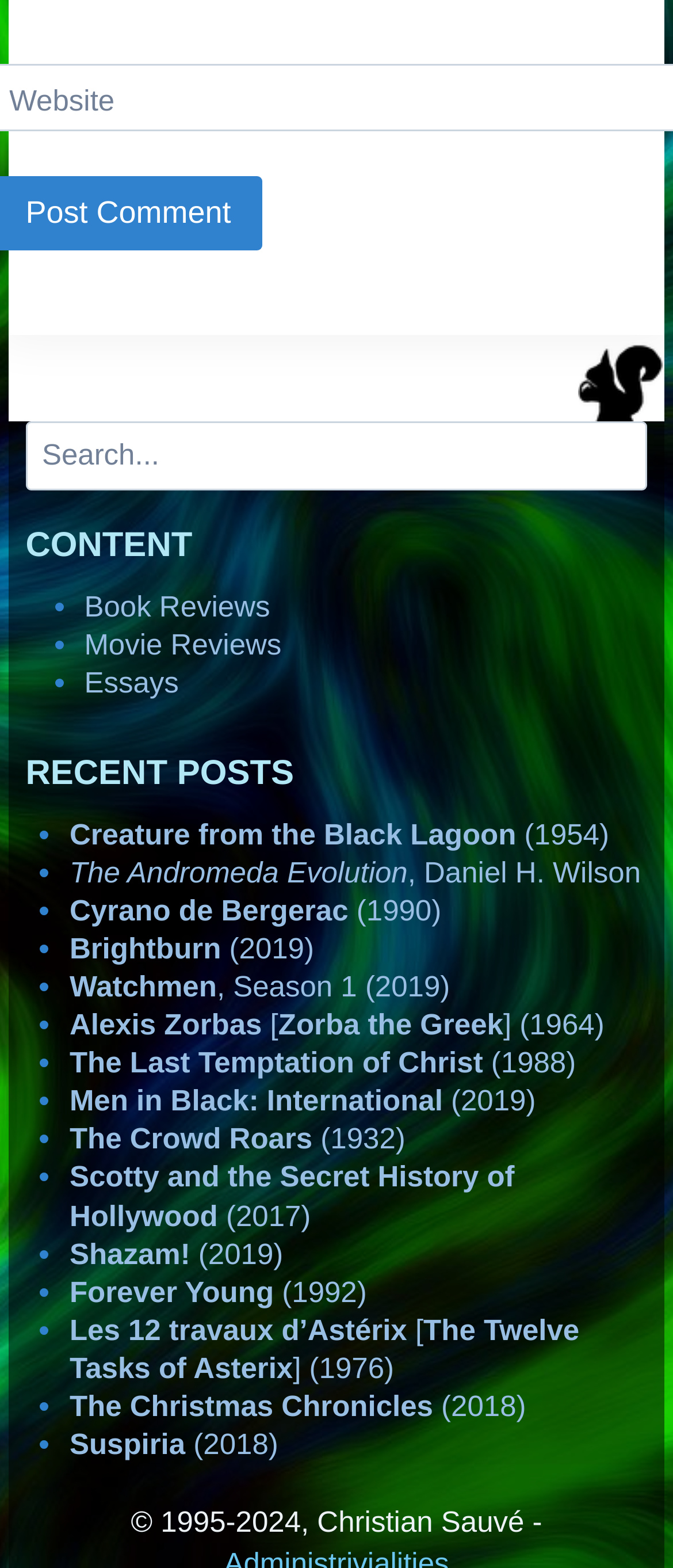Utilize the details in the image to thoroughly answer the following question: What is the name of the author of the website?

At the bottom of the webpage, I found a static text element that reads '© 1995-2024, Christian Sauvé -', which suggests that Christian Sauvé is the author of the website.